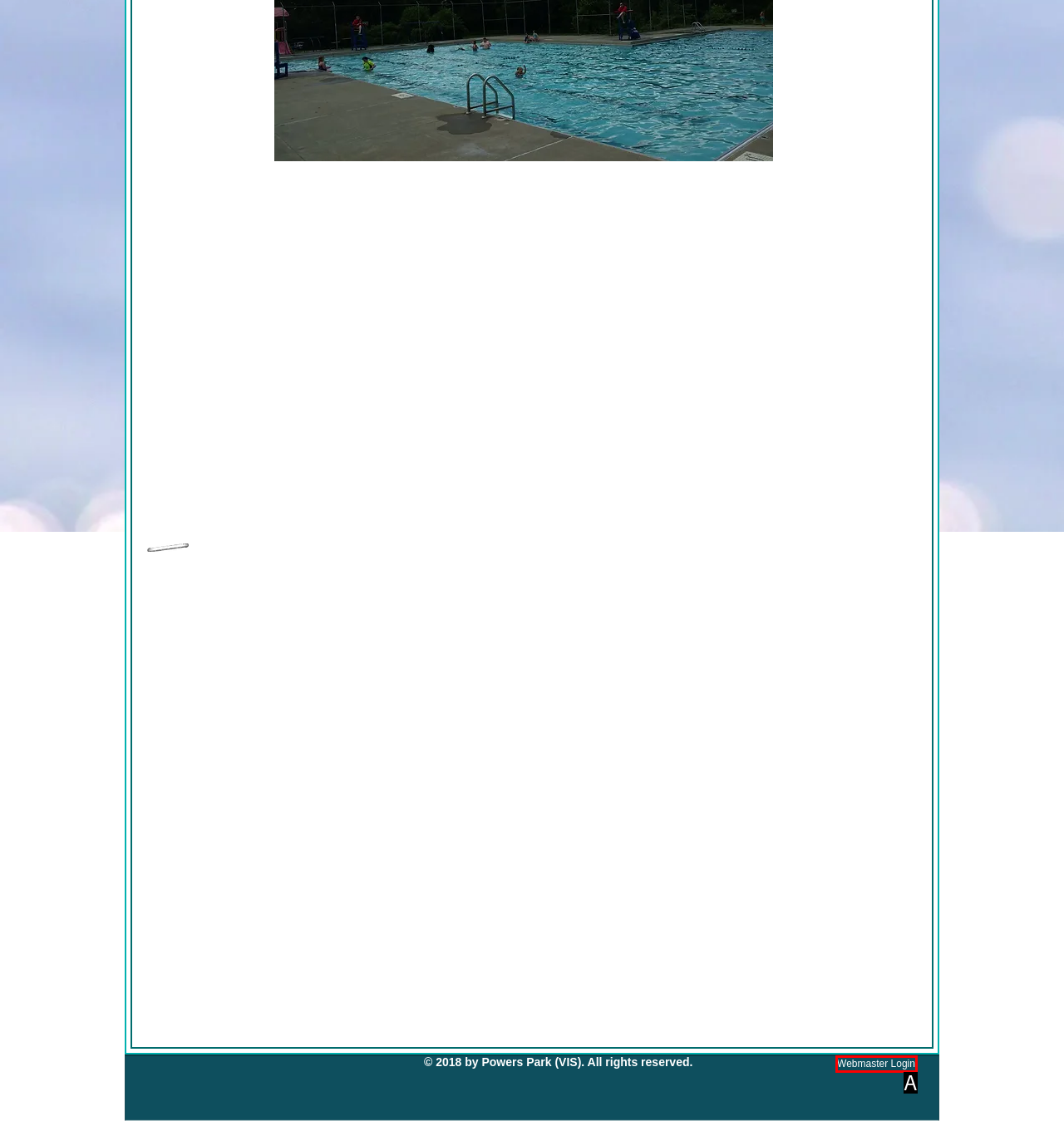Identify the bounding box that corresponds to: Webmaster Login
Respond with the letter of the correct option from the provided choices.

A